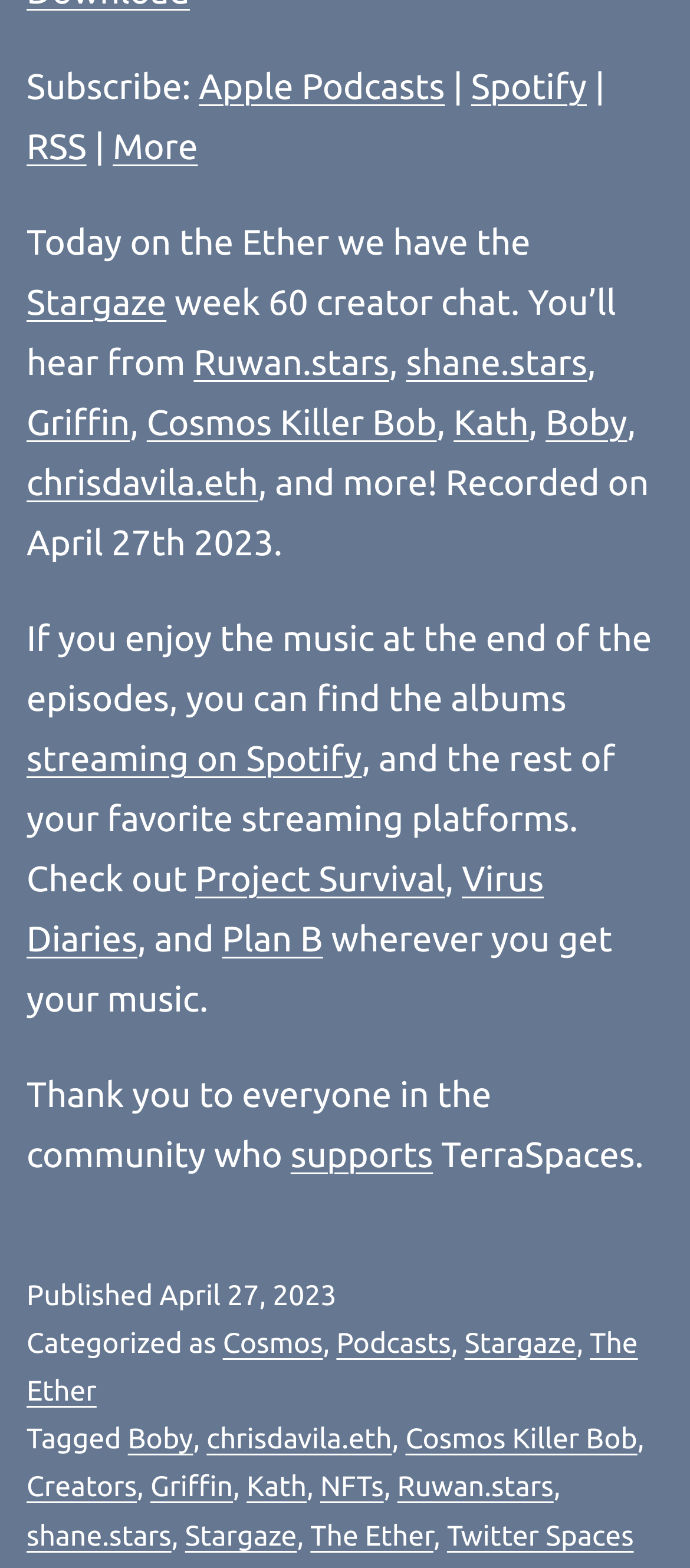Please provide a one-word or phrase answer to the question: 
What is the date of the podcast episode?

April 27, 2023